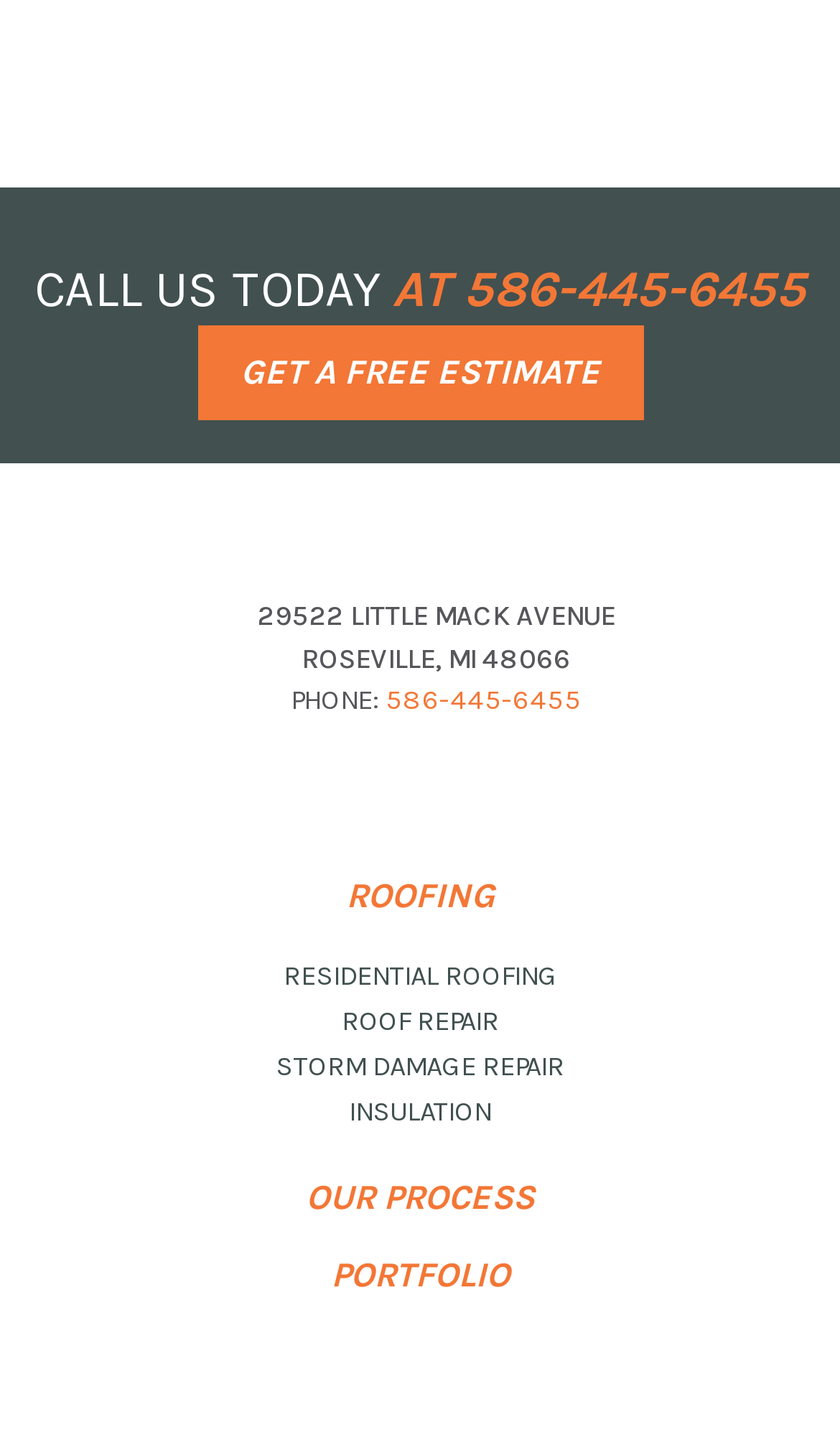Can you determine the bounding box coordinates of the area that needs to be clicked to fulfill the following instruction: "Click the 'J&J Roofing' logo"?

[0.379, 0.147, 0.621, 0.173]